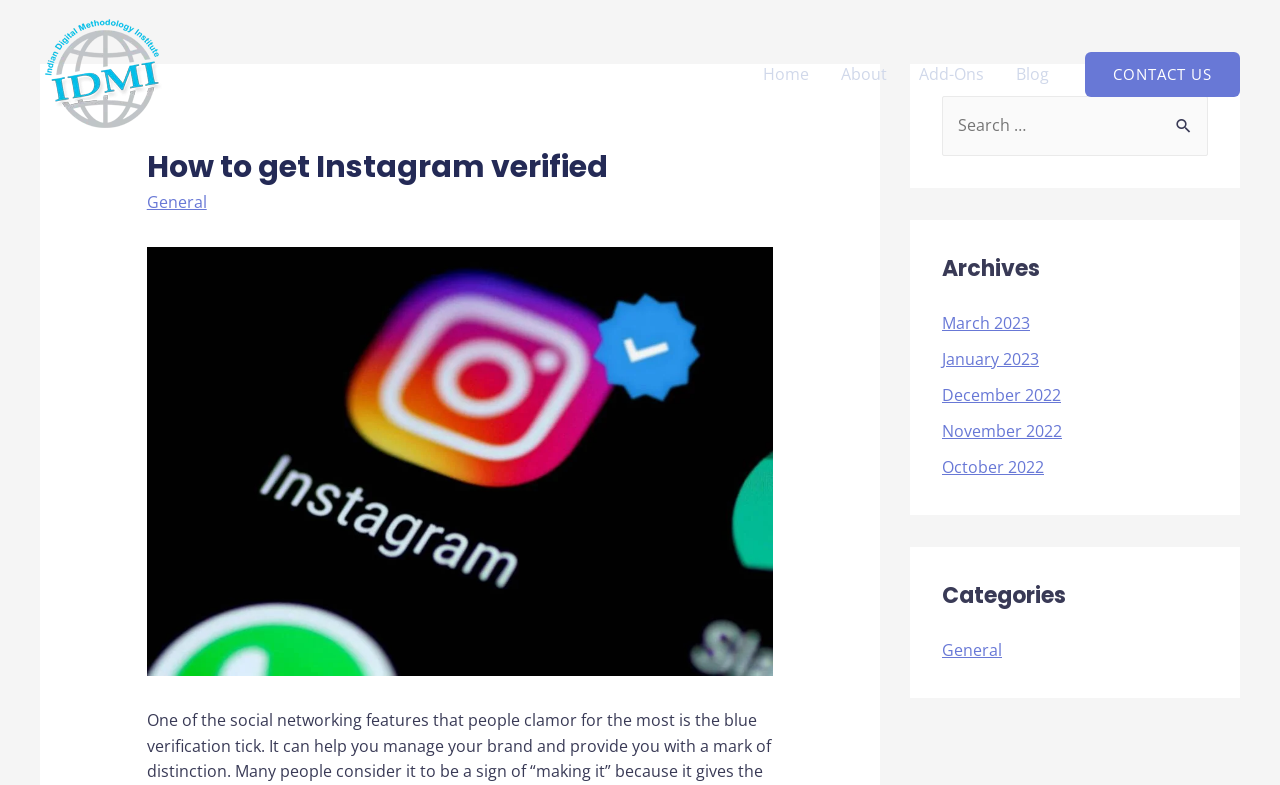Answer in one word or a short phrase: 
What are the categories listed at the bottom of the webpage?

General